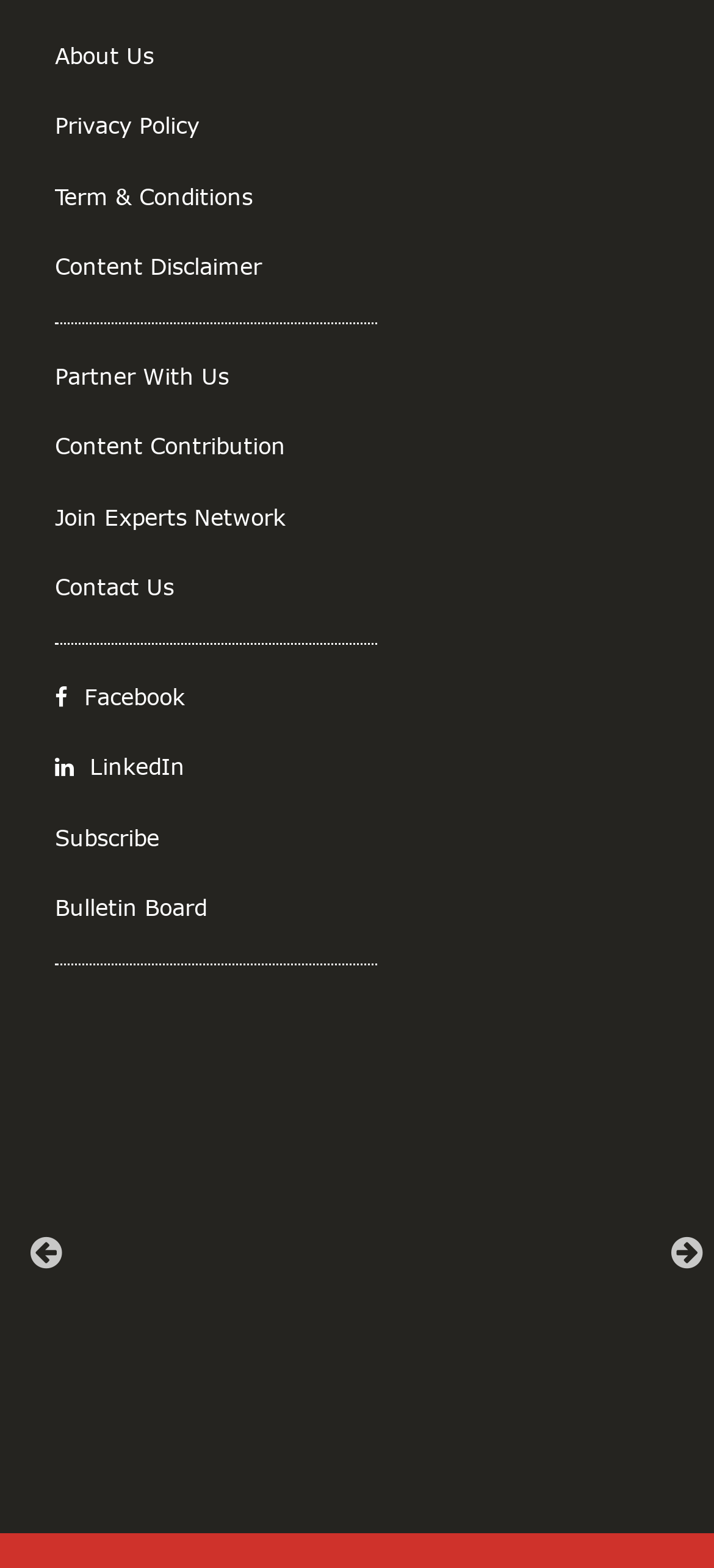What is the purpose of the 'Previous' and 'Next' buttons?
Based on the screenshot, provide your answer in one word or phrase.

Navigation